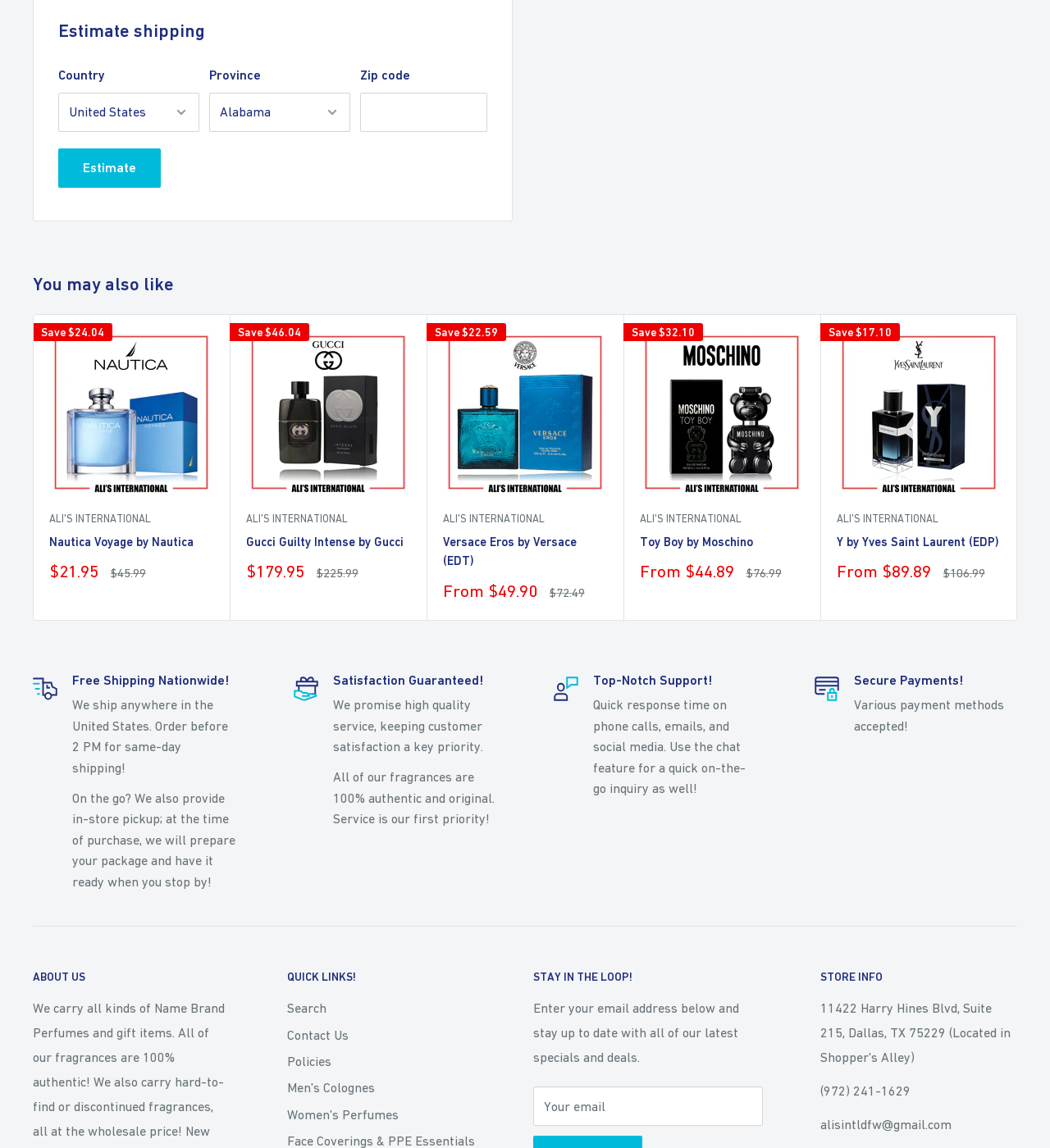Identify the bounding box coordinates of the section that should be clicked to achieve the task described: "Search for a product".

[0.273, 0.867, 0.453, 0.89]